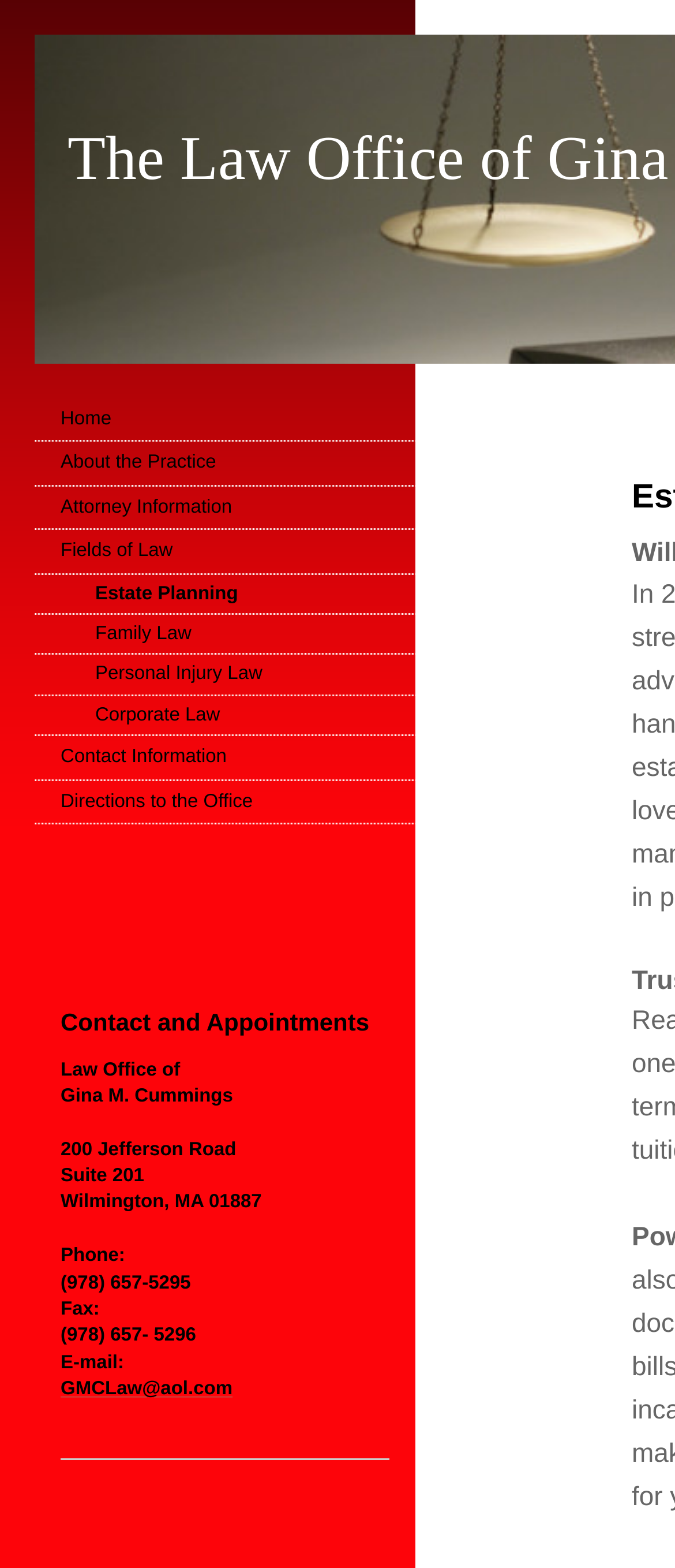Could you specify the bounding box coordinates for the clickable section to complete the following instruction: "contact the law office"?

[0.09, 0.879, 0.345, 0.893]